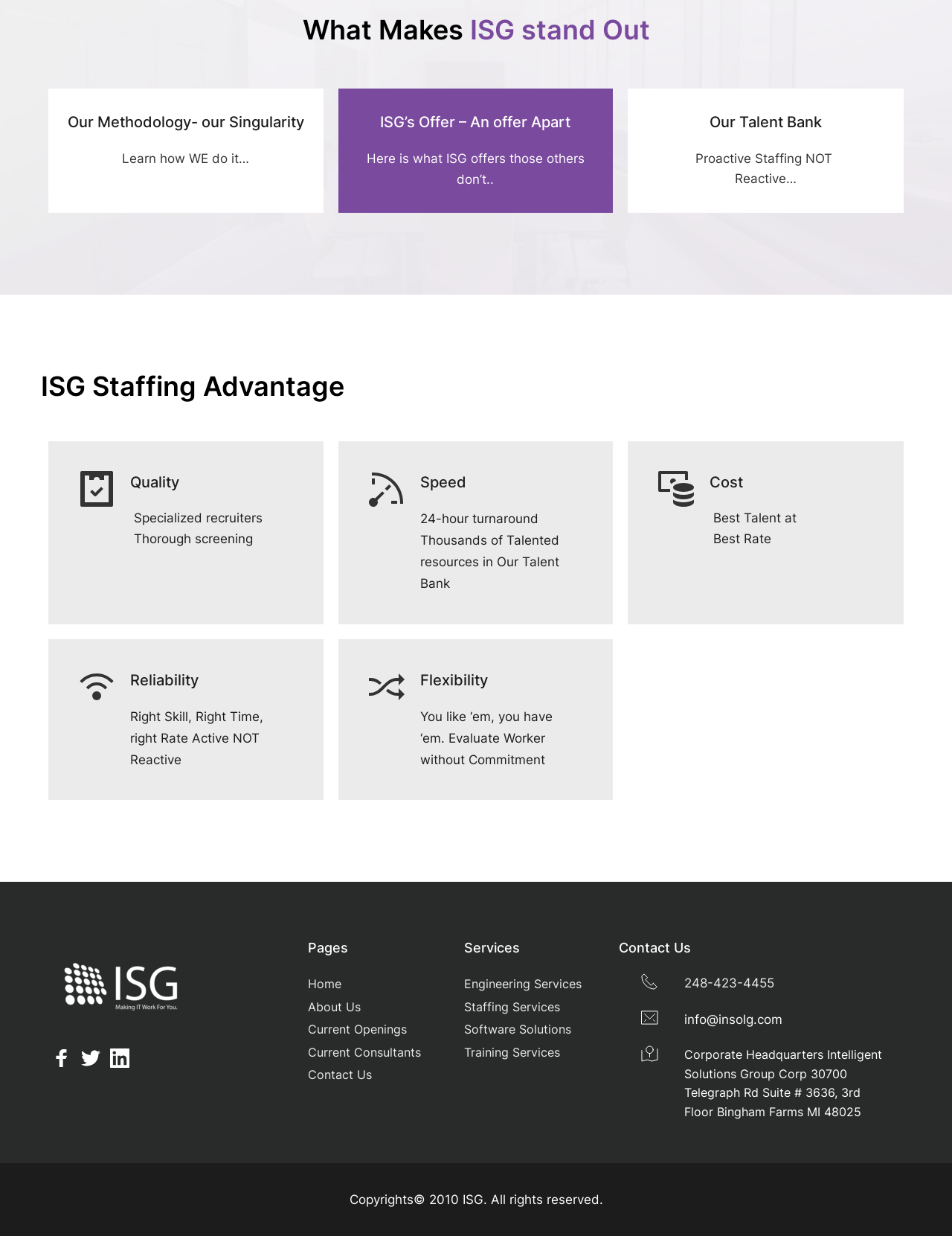Calculate the bounding box coordinates for the UI element based on the following description: "Software Solutions". Ensure the coordinates are four float numbers between 0 and 1, i.e., [left, top, right, bottom].

[0.487, 0.827, 0.6, 0.839]